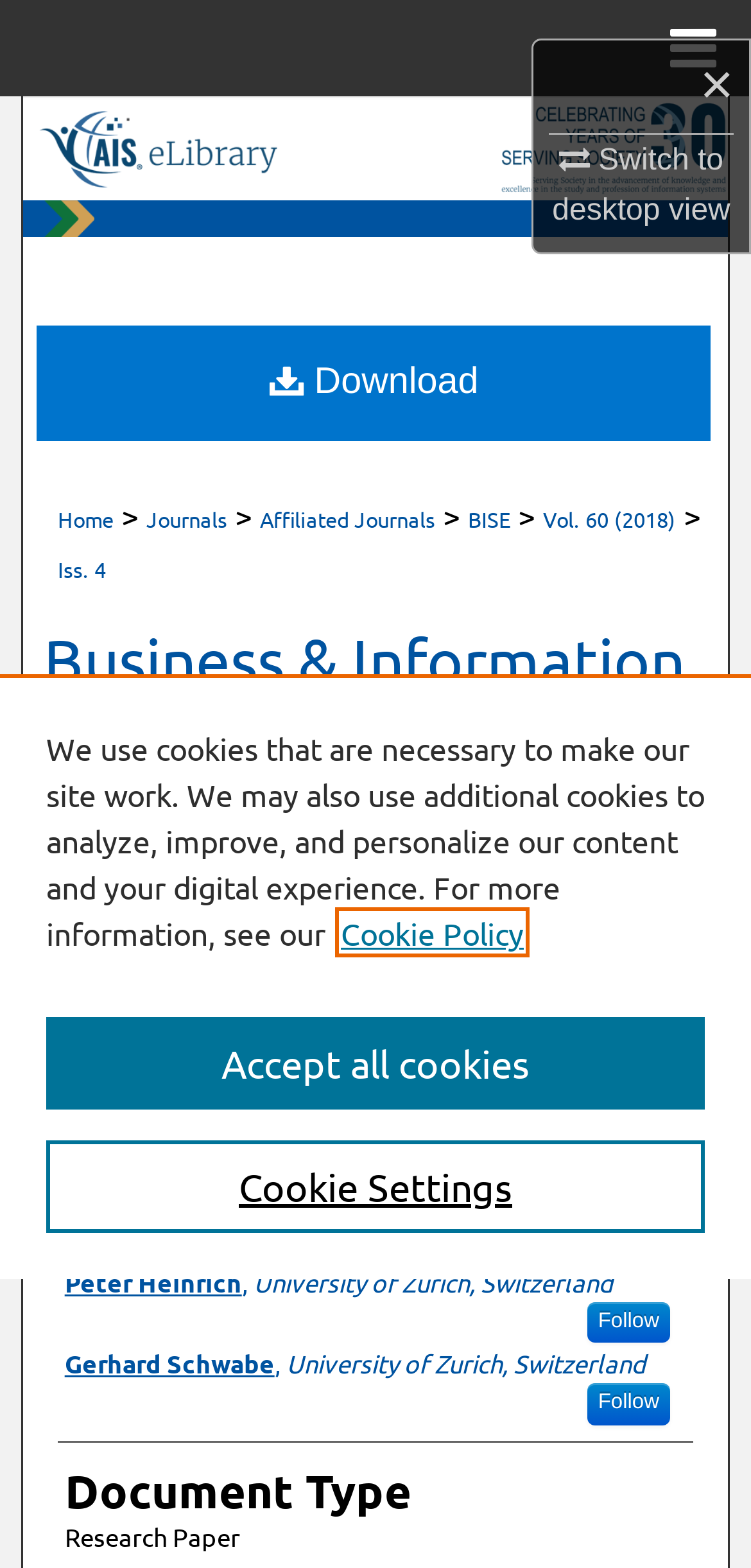What is the document type of the research paper?
Answer the question with as much detail as possible.

I found the answer by looking at the 'Document Type' section, where it says 'Research Paper'.